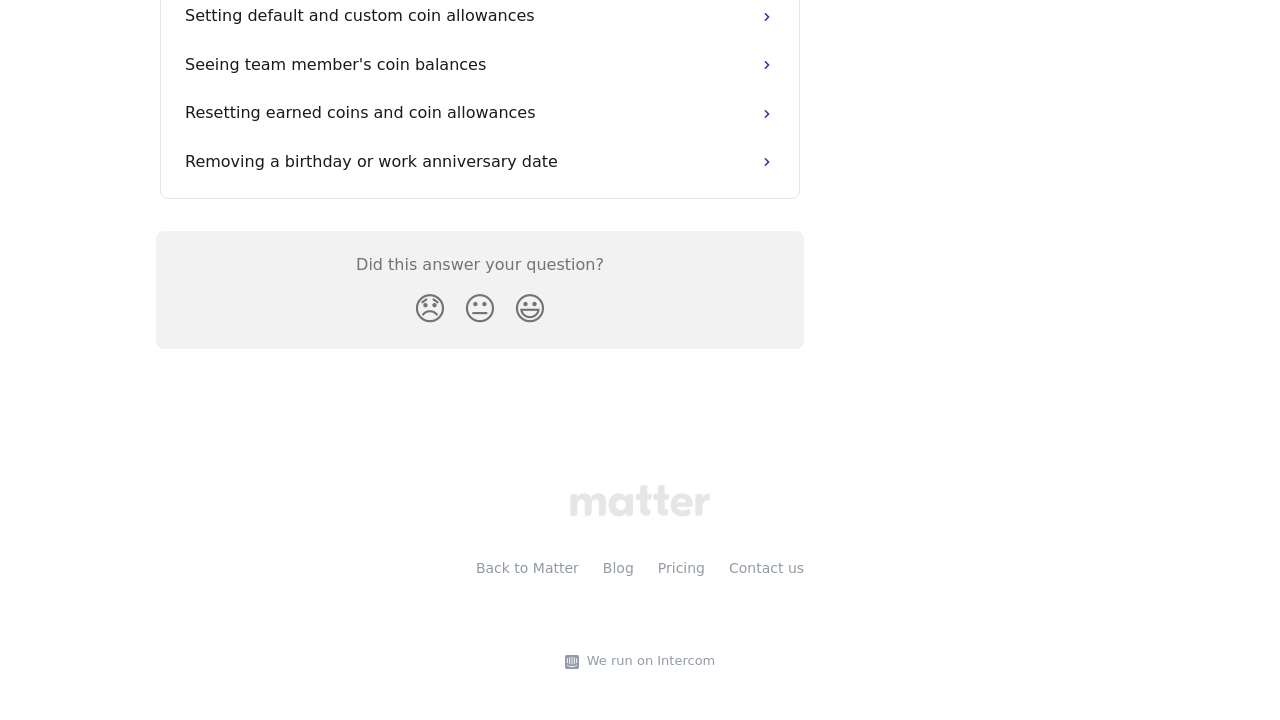Determine the bounding box coordinates of the clickable element necessary to fulfill the instruction: "Click on 'Matter Help Center'". Provide the coordinates as four float numbers within the 0 to 1 range, i.e., [left, top, right, bottom].

[0.445, 0.679, 0.555, 0.708]